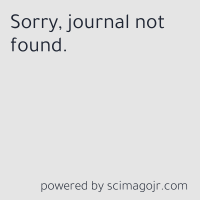What is the error message displayed on the platform?
Based on the screenshot, answer the question with a single word or phrase.

Sorry, journal not found.